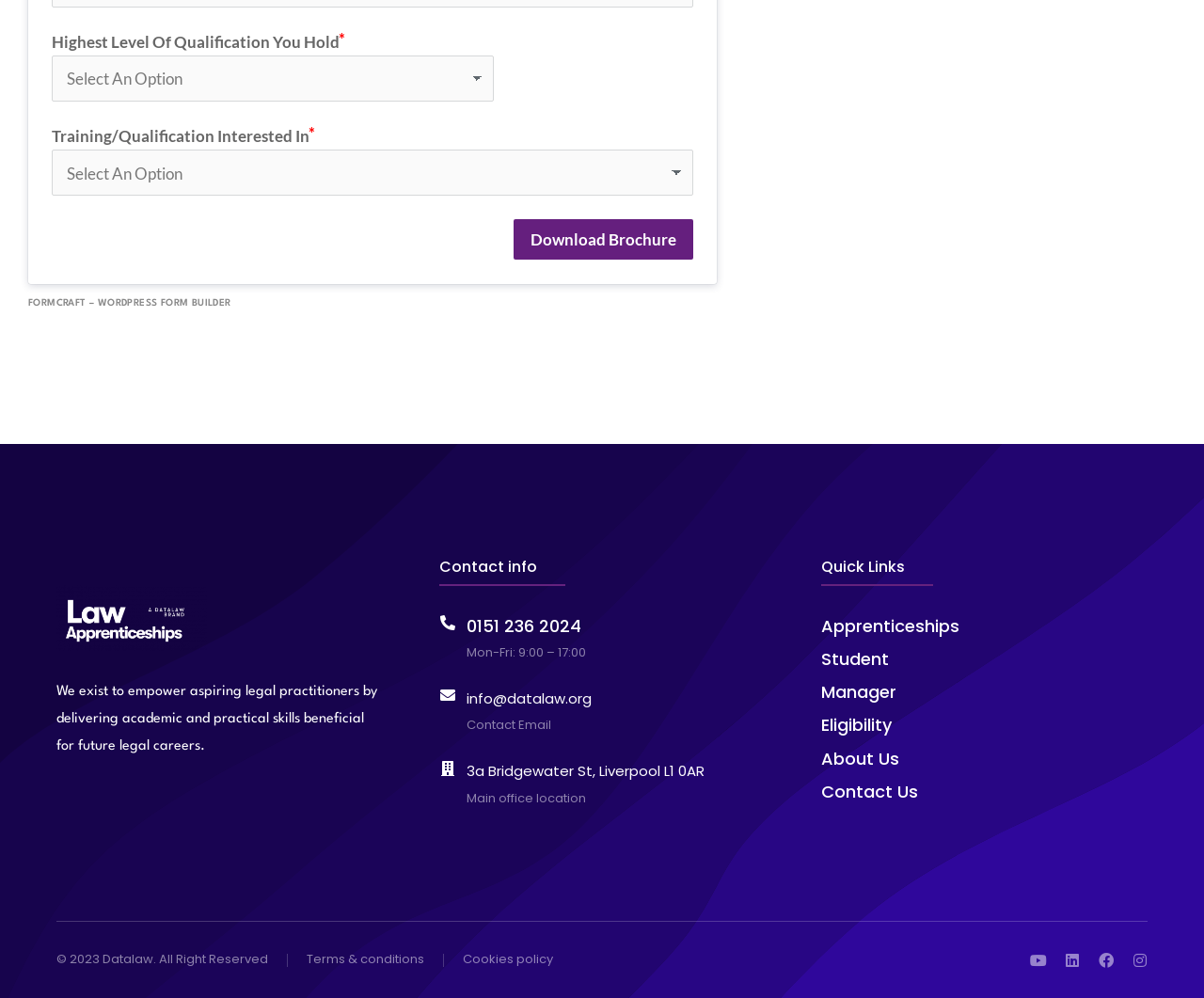What is the purpose of Datalaw?
Using the image as a reference, deliver a detailed and thorough answer to the question.

The webpage has a static text element that states 'We exist to empower aspiring legal practitioners by delivering academic and practical skills beneficial for future legal careers.' This suggests that the purpose of Datalaw is to empower aspiring legal practitioners.